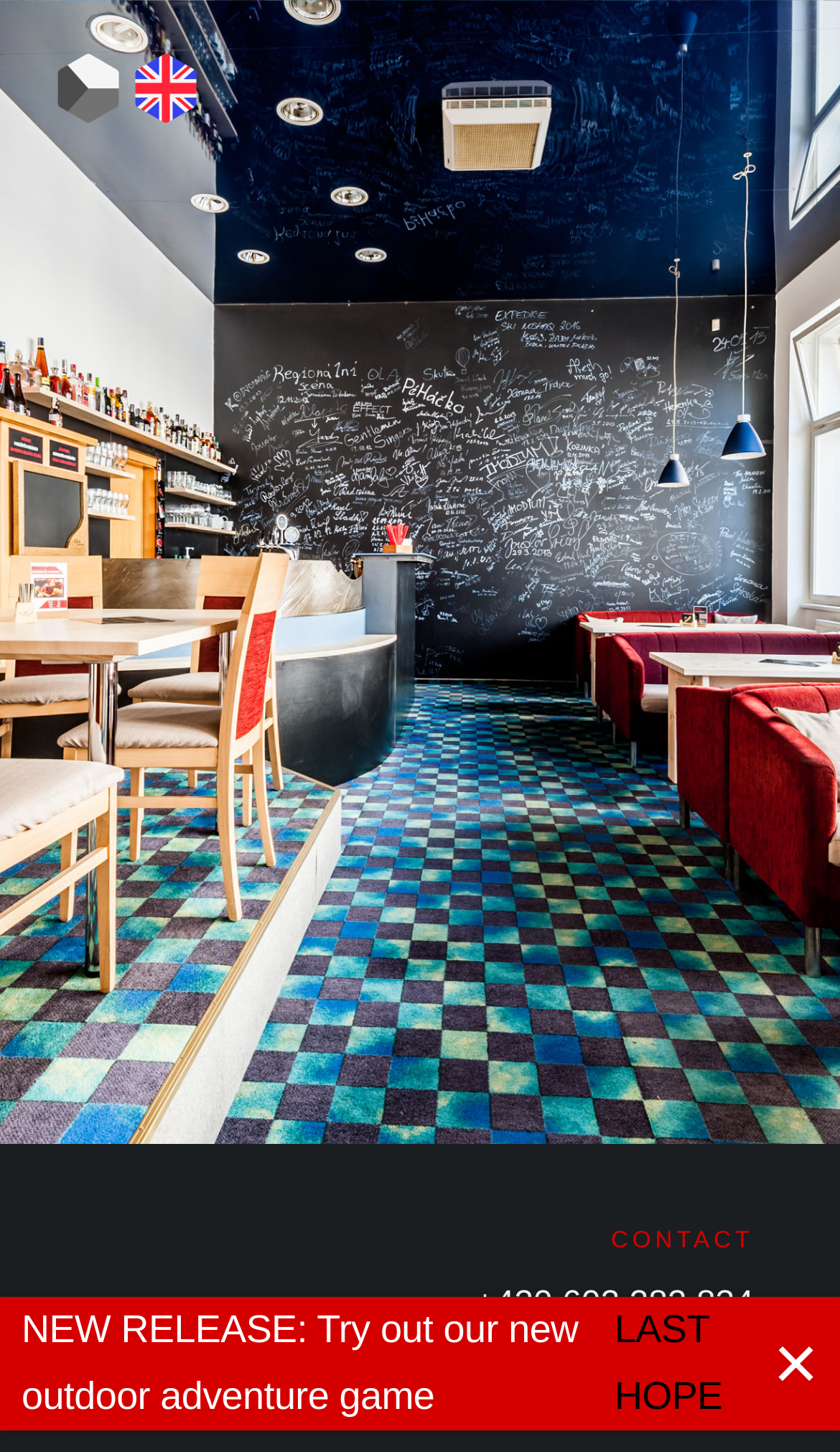Analyze the image and give a detailed response to the question:
What is the name of the new outdoor adventure game?

I found the name of the new outdoor adventure game by looking at the section that announces a new release, where I saw a link with the name of the game.